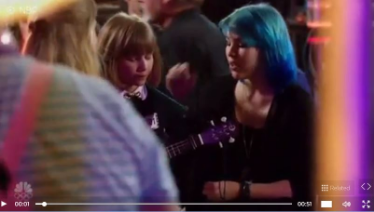What is the atmosphere of the venue?
Look at the image and answer the question with a single word or phrase.

warm and bustling